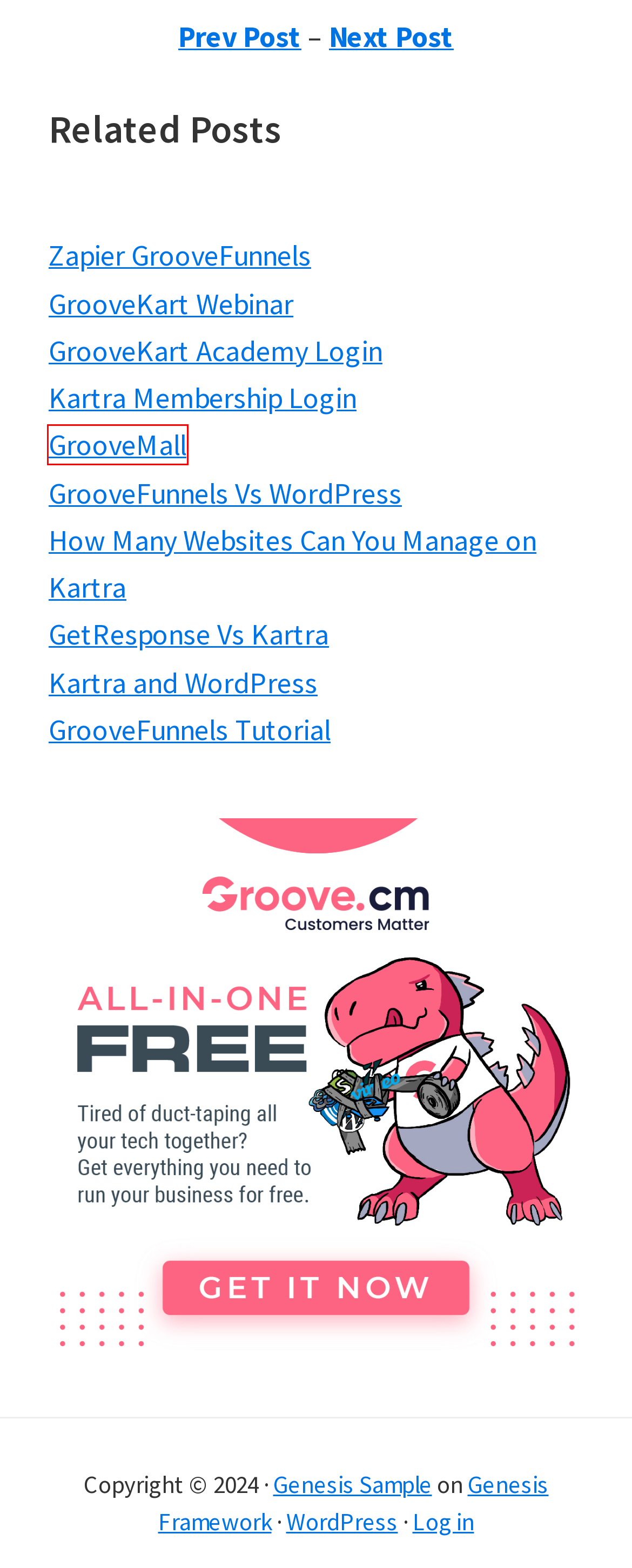You have a screenshot of a webpage with a red rectangle bounding box around an element. Identify the best matching webpage description for the new page that appears after clicking the element in the bounding box. The descriptions are:
A. Zapier GrooveFunnels – EXPLAINED!
B. Log In ‹  — WordPress
C. GrooveMall – EXPLAINED!
D. How Many Websites Can You Manage on Kartra – EXPLAINED!
E. Kartra Video Hosting – EXPLAINED!
F. Genesis Framework – Supports HTML5 & Responsive Design
G. Blog Tool, Publishing Platform, and CMS – WordPress.org
H. GrooveFunnels Vs WordPress – EXPLAINED!

C